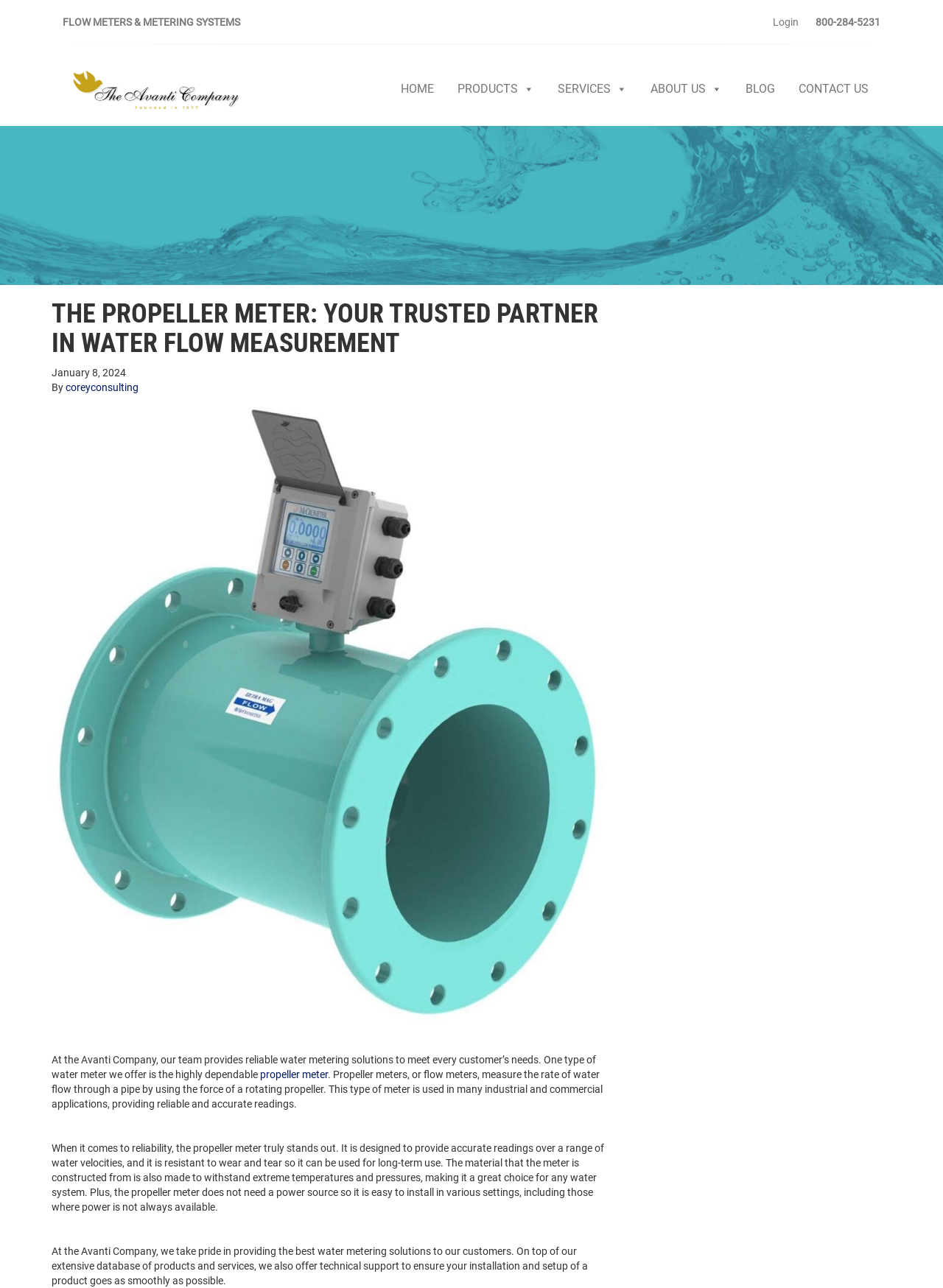Offer an in-depth caption of the entire webpage.

The webpage is about the Avanti Company, which provides reliable water metering solutions. At the top of the page, there is a navigation menu with links to "HOME", "PRODUCTS", "SERVICES", "ABOUT US", "BLOG", and "CONTACT US". On the top right corner, there is a "Login" link and a phone number "800-284-5231".

Below the navigation menu, there is a large header section with the title "THE PROPELLER METER: YOUR TRUSTED PARTNER IN WATER FLOW MEASUREMENT". Next to the title, there is a small image and a date "January 8, 2024". 

The main content of the page is divided into two sections. The first section describes the propeller meter, a type of water meter offered by the Avanti Company. The text explains how the propeller meter works, its reliability, and its features. There is also a link to "propeller meter" within the text.

The second section is about the Avanti Company's commitment to providing the best water metering solutions to its customers. The text mentions the company's extensive database of products and services, as well as its technical support to ensure smooth installation and setup of products.

On the right side of the page, there is a complementary section that takes up about a third of the page's width.